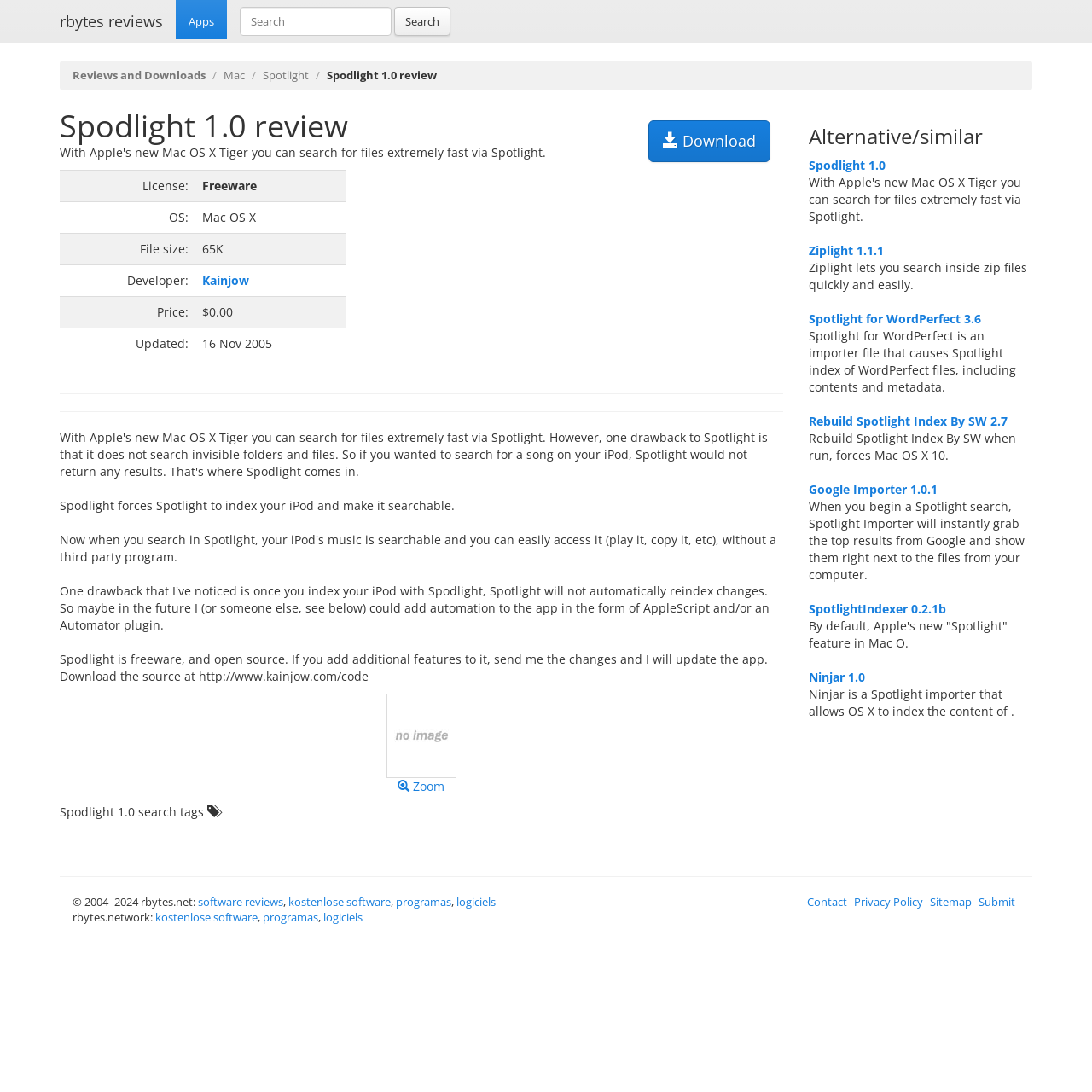Please study the image and answer the question comprehensively:
What is the purpose of Spodlight?

The purpose of Spodlight can be found in the static text description on the webpage. It states that Spodlight forces Spotlight to index your iPod and make it searchable.